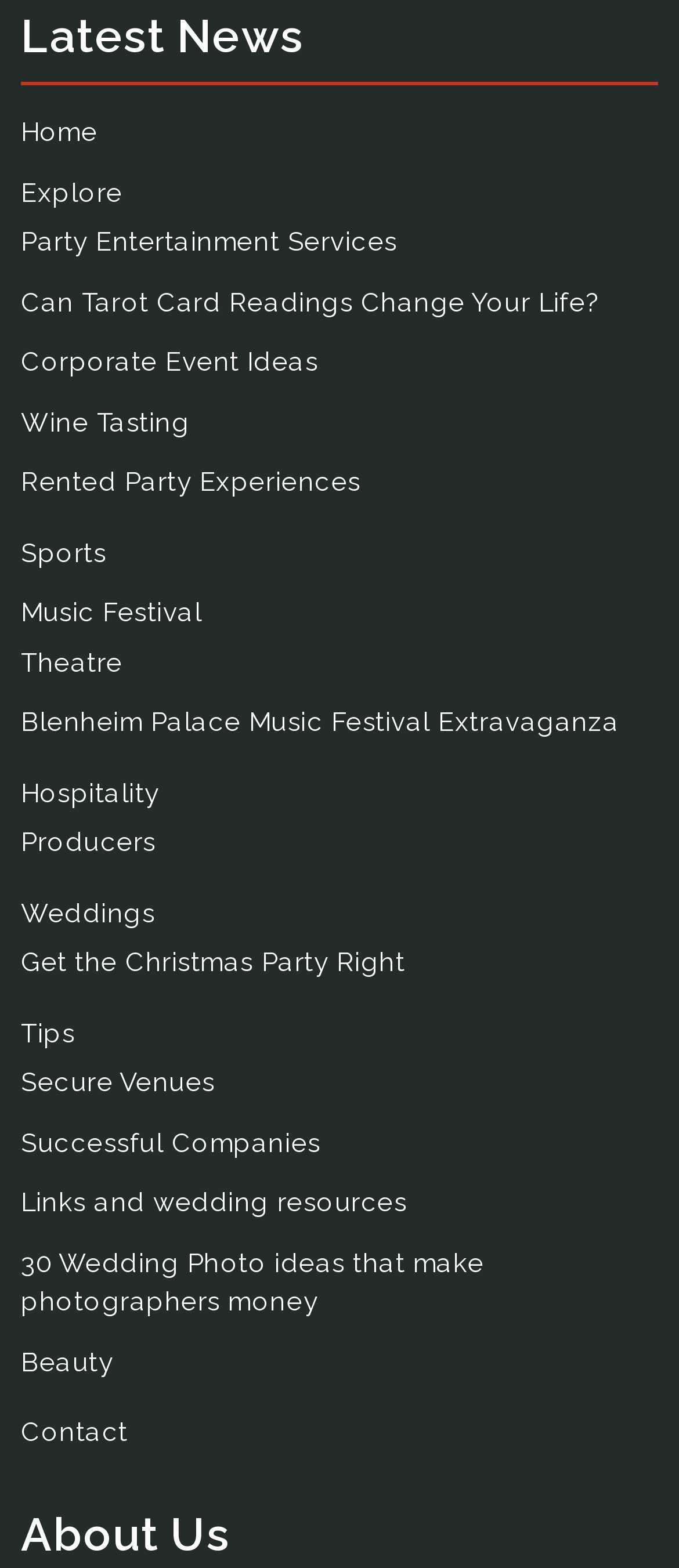Please locate the bounding box coordinates of the region I need to click to follow this instruction: "Read about Can Tarot Card Readings Change Your Life?".

[0.031, 0.183, 0.882, 0.203]